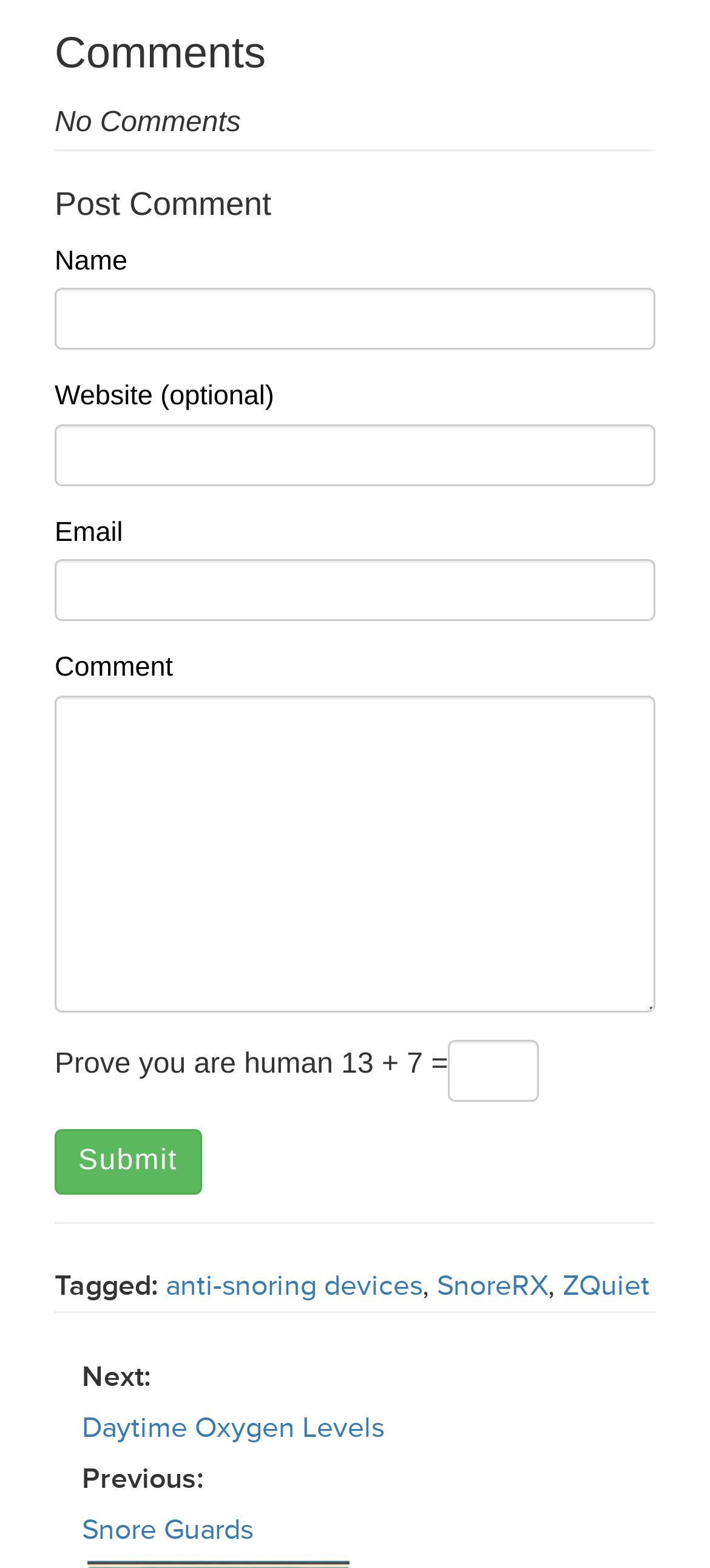Point out the bounding box coordinates of the section to click in order to follow this instruction: "Click the Submit button".

[0.077, 0.72, 0.284, 0.762]